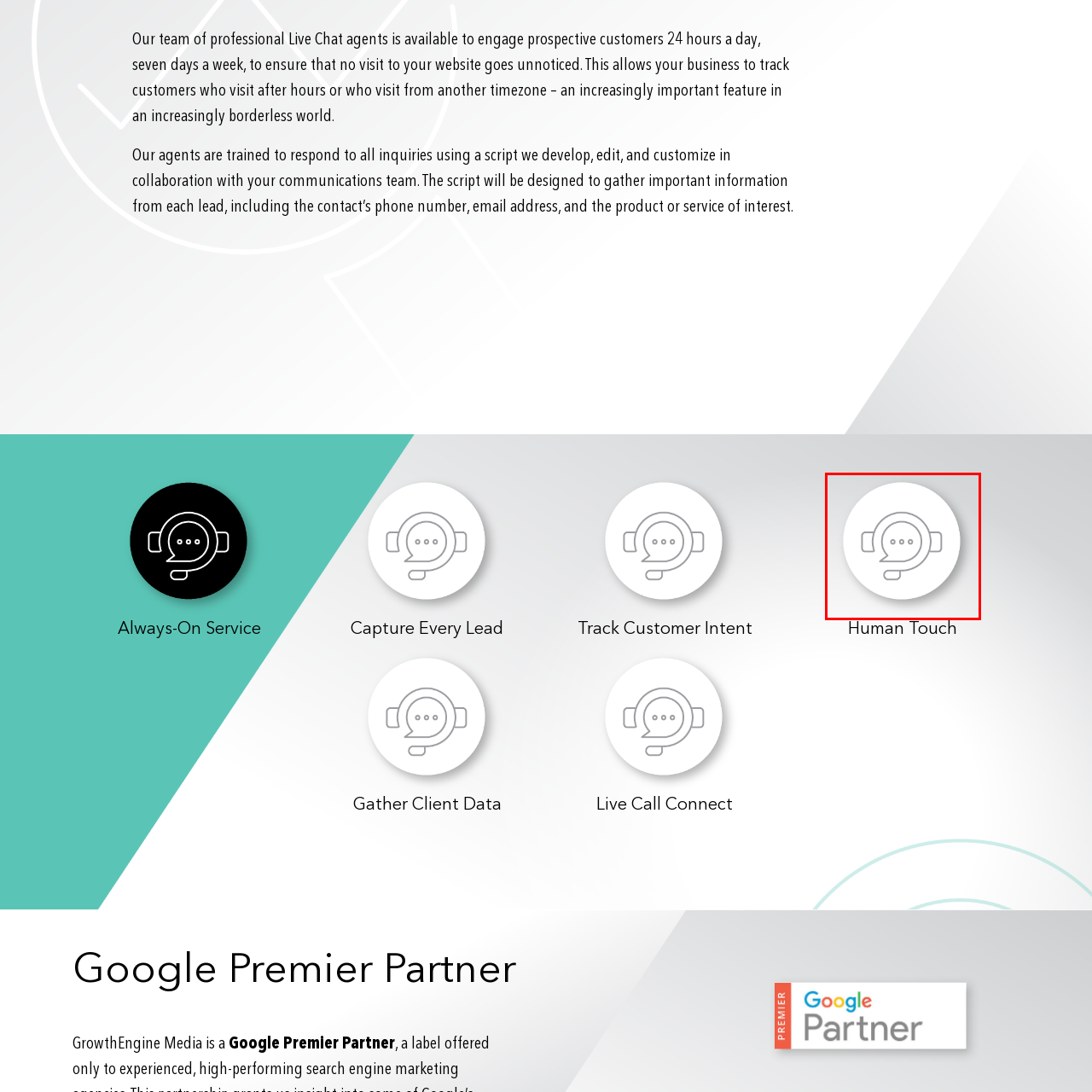Direct your attention to the section marked by the red bounding box and construct a detailed answer to the following question based on the image: What is the shape of the background?

The caption describes the background as a white circular background, which indicates that the shape of the background is circular.